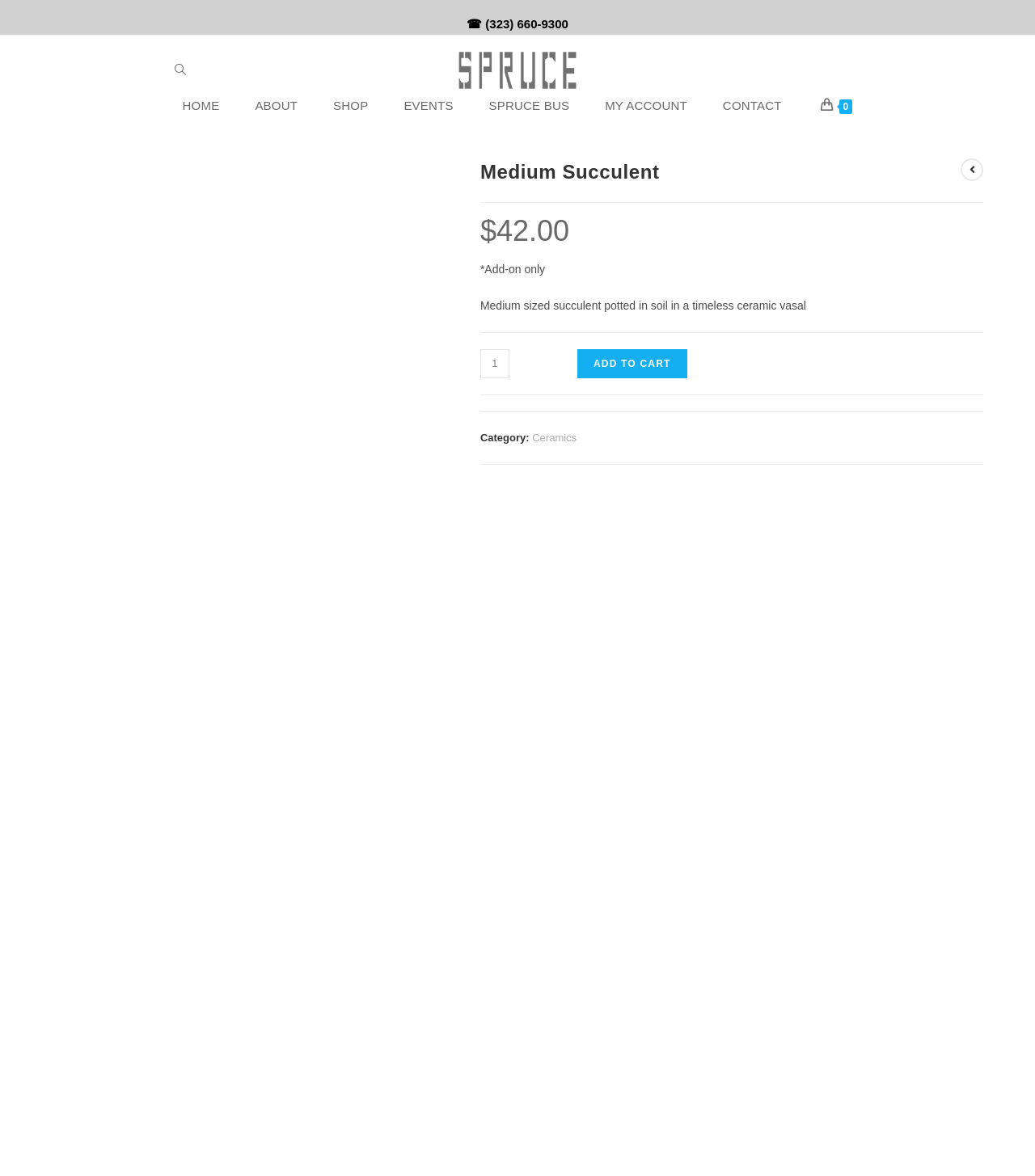Given the description Add to cart, predict the bounding box coordinates of the UI element. Ensure the coordinates are in the format (top-left x, top-left y, bottom-right x, bottom-right y) and all values are between 0 and 1.

[0.558, 0.297, 0.664, 0.322]